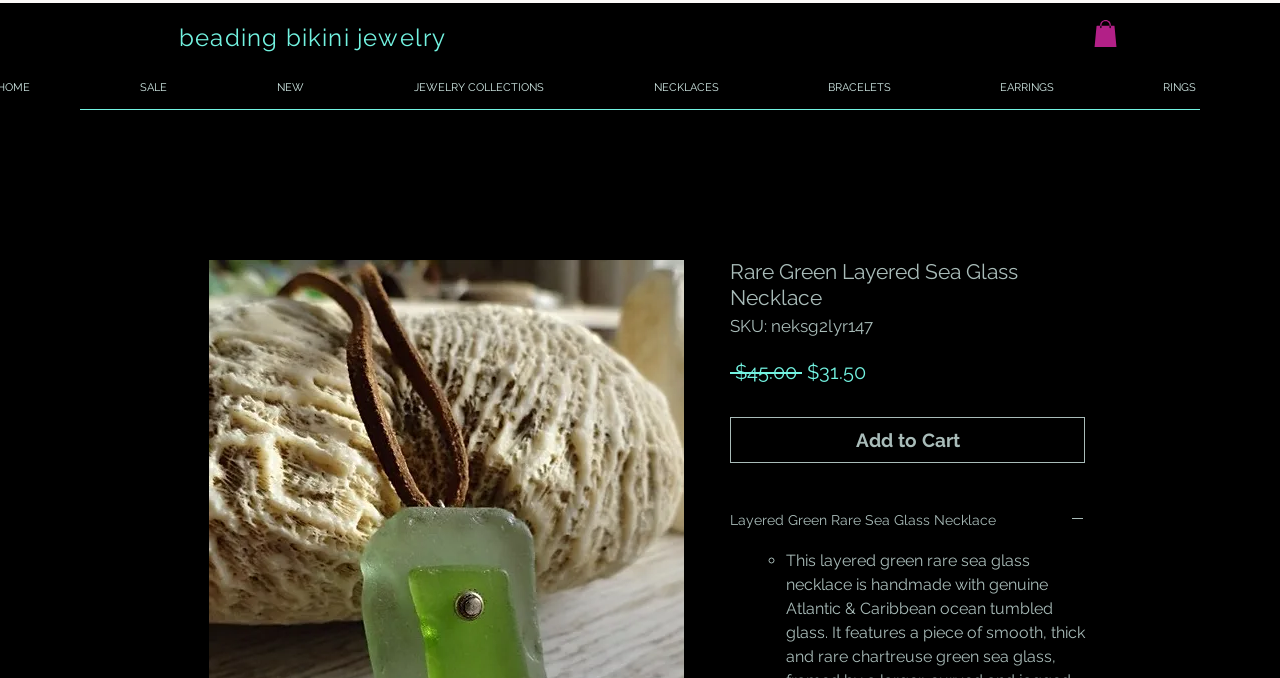Given the element description EARRINGS, predict the bounding box coordinates for the UI element in the webpage screenshot. The format should be (top-left x, top-left y, bottom-right x, bottom-right y), and the values should be between 0 and 1.

[0.738, 0.111, 0.866, 0.148]